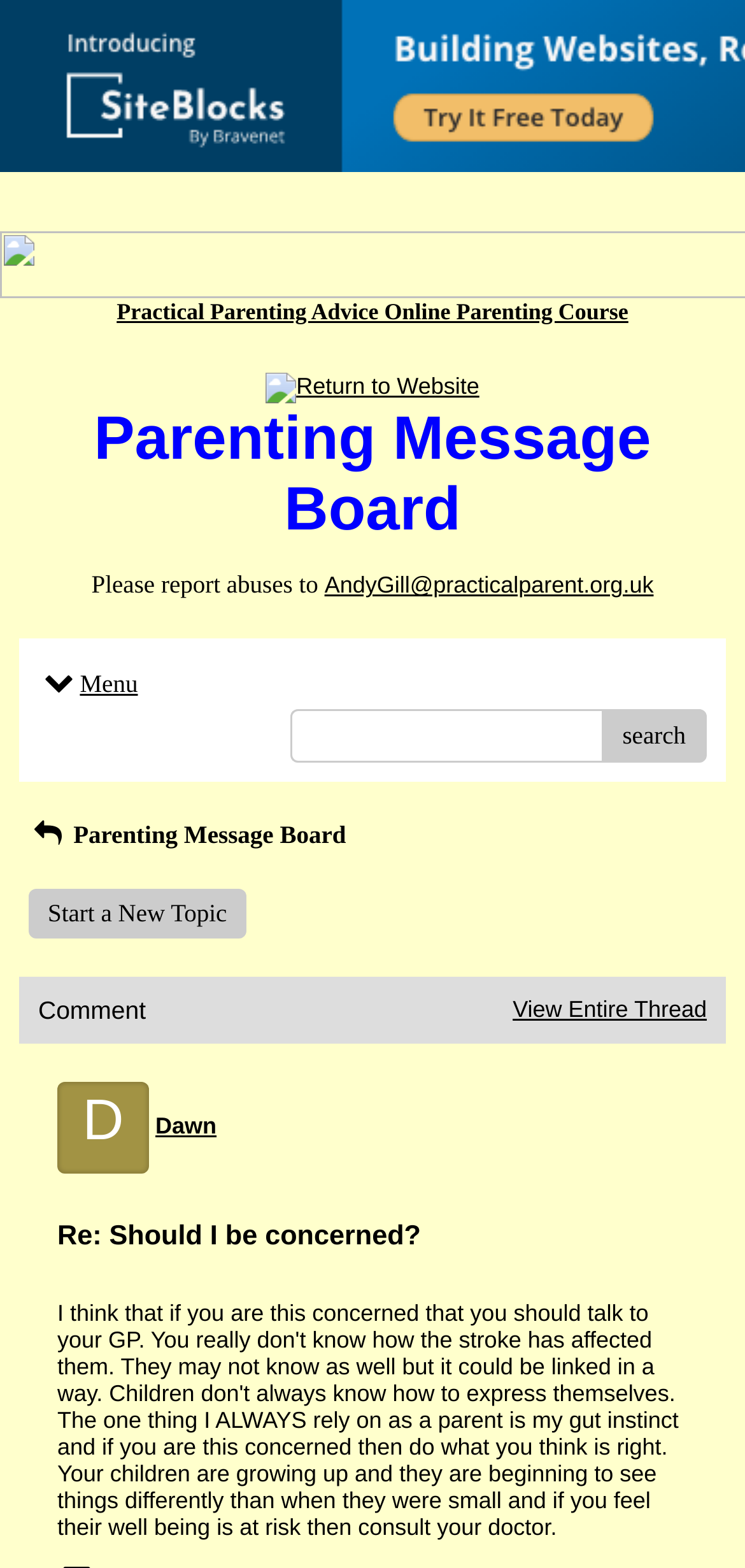Locate the bounding box coordinates of the UI element described by: "Terms of use and sale". The bounding box coordinates should consist of four float numbers between 0 and 1, i.e., [left, top, right, bottom].

None